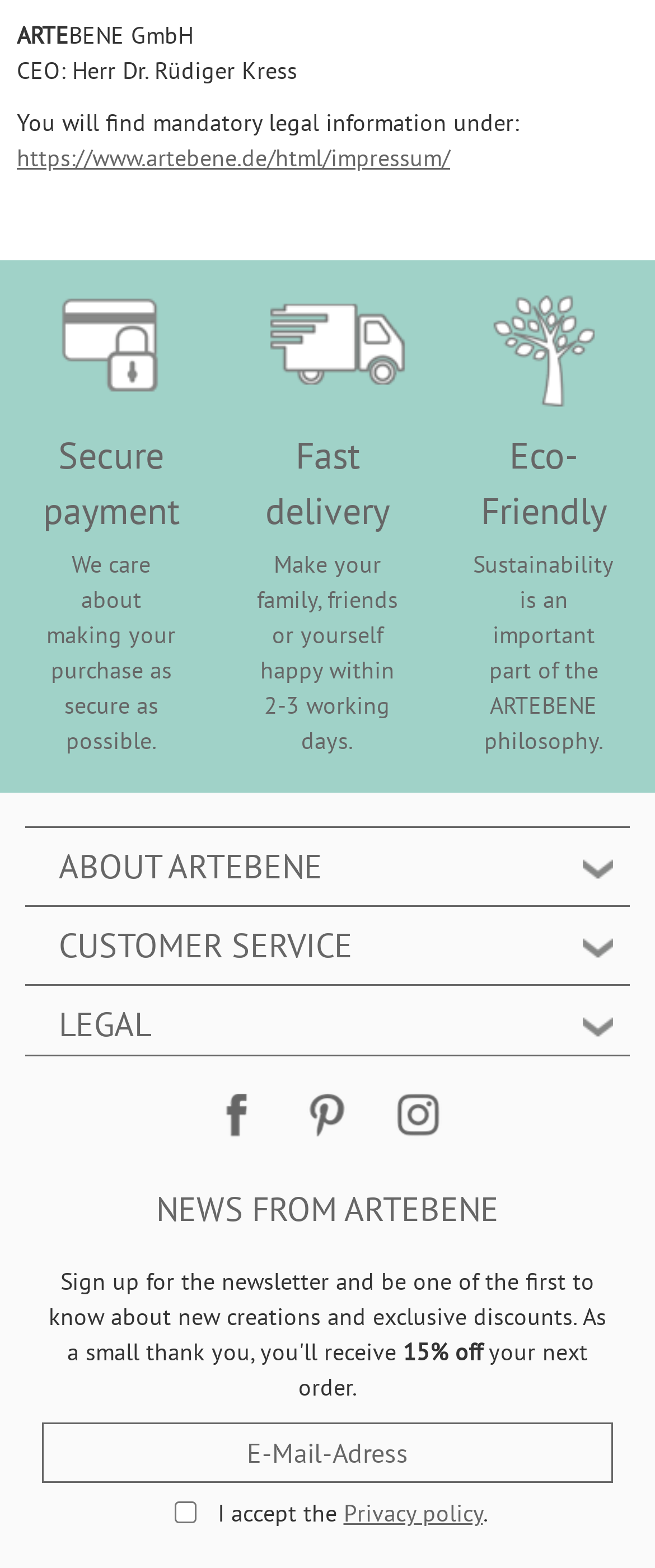Show the bounding box coordinates of the region that should be clicked to follow the instruction: "Click on the 'Secure payment' link."

[0.01, 0.167, 0.33, 0.186]